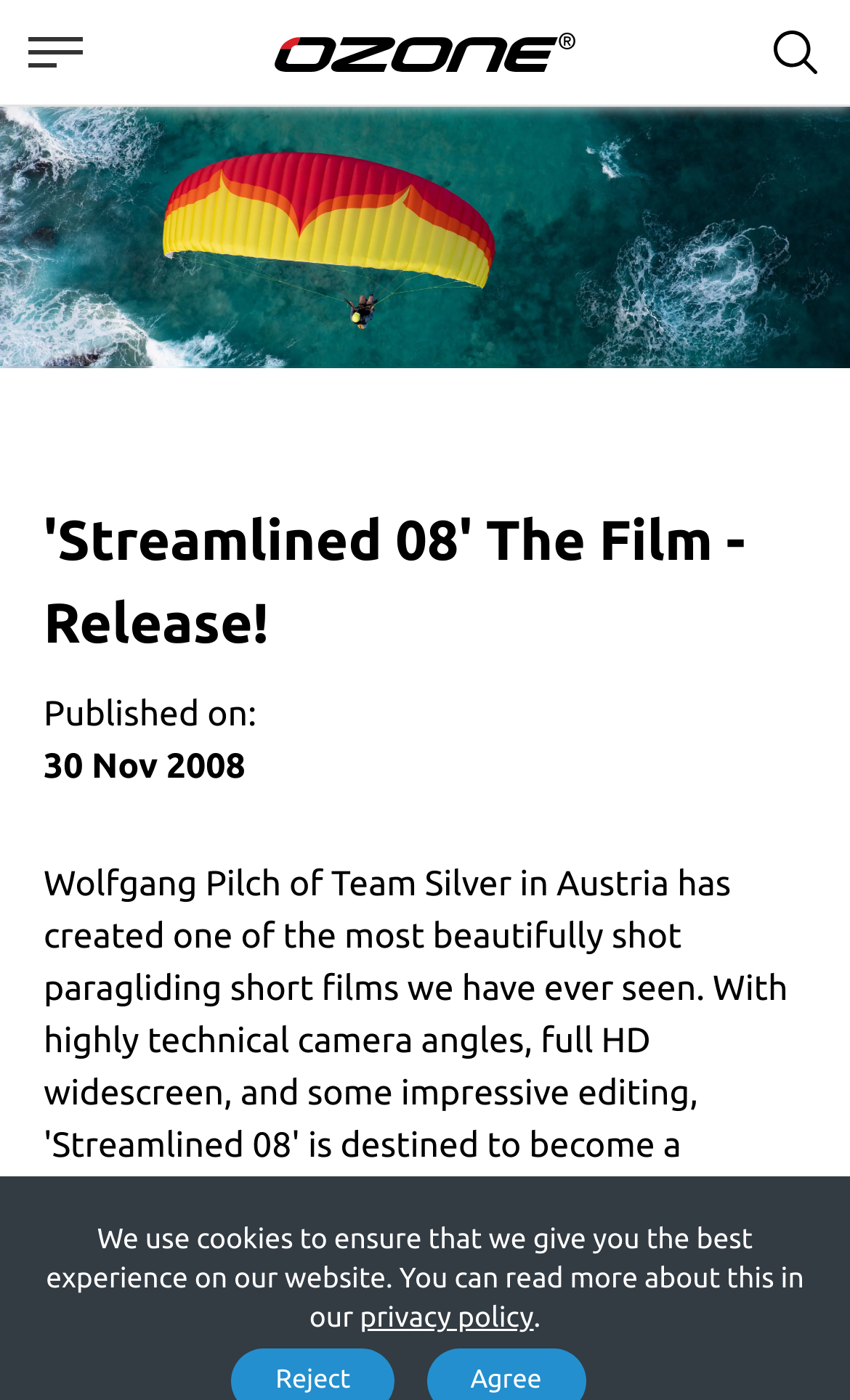Determine the main heading text of the webpage.

'Streamlined 08' The Film - Release!